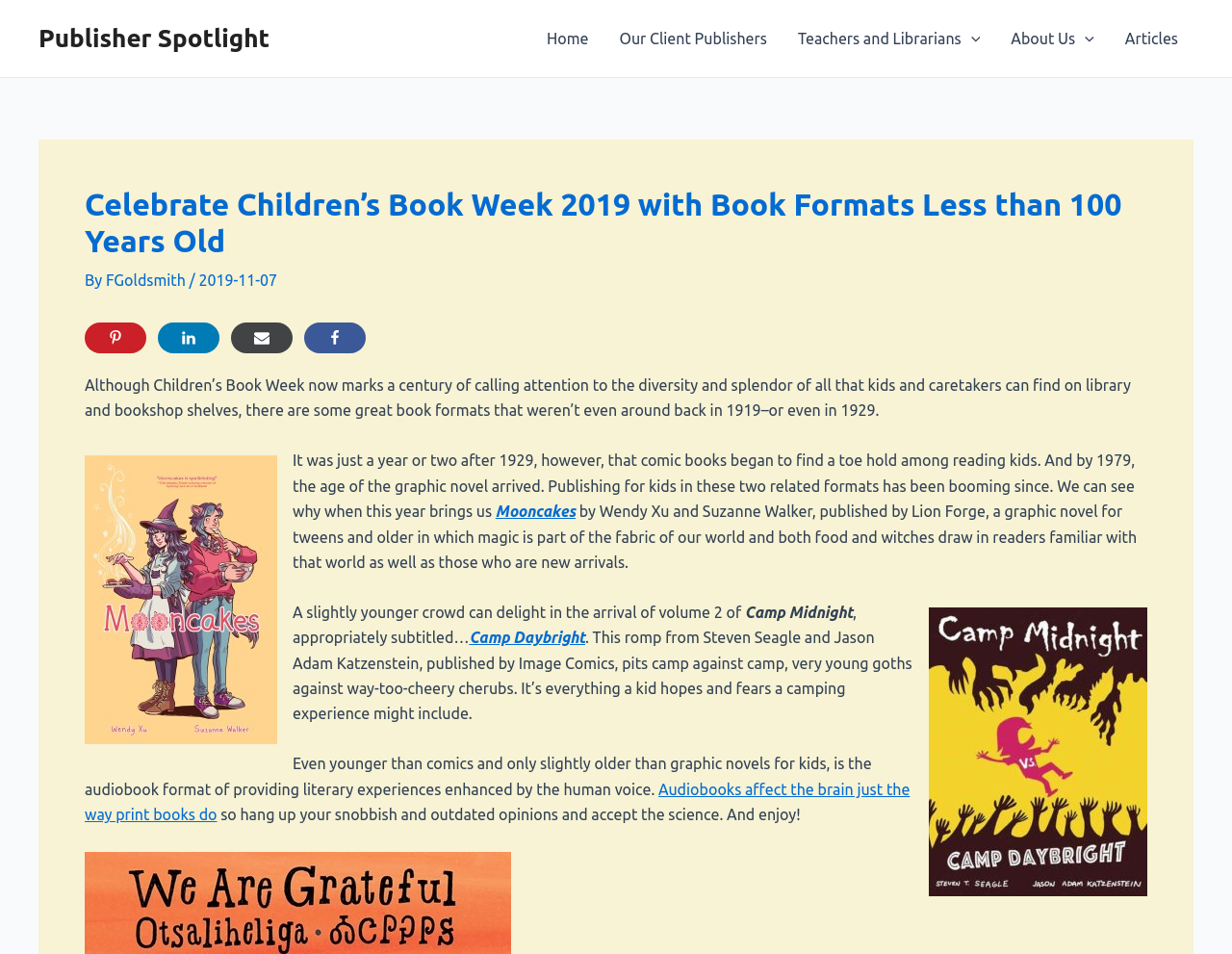Could you provide the bounding box coordinates for the portion of the screen to click to complete this instruction: "Read the article 'Preview: Indianapolis Colts vs Las Vegas Raiders'"?

None